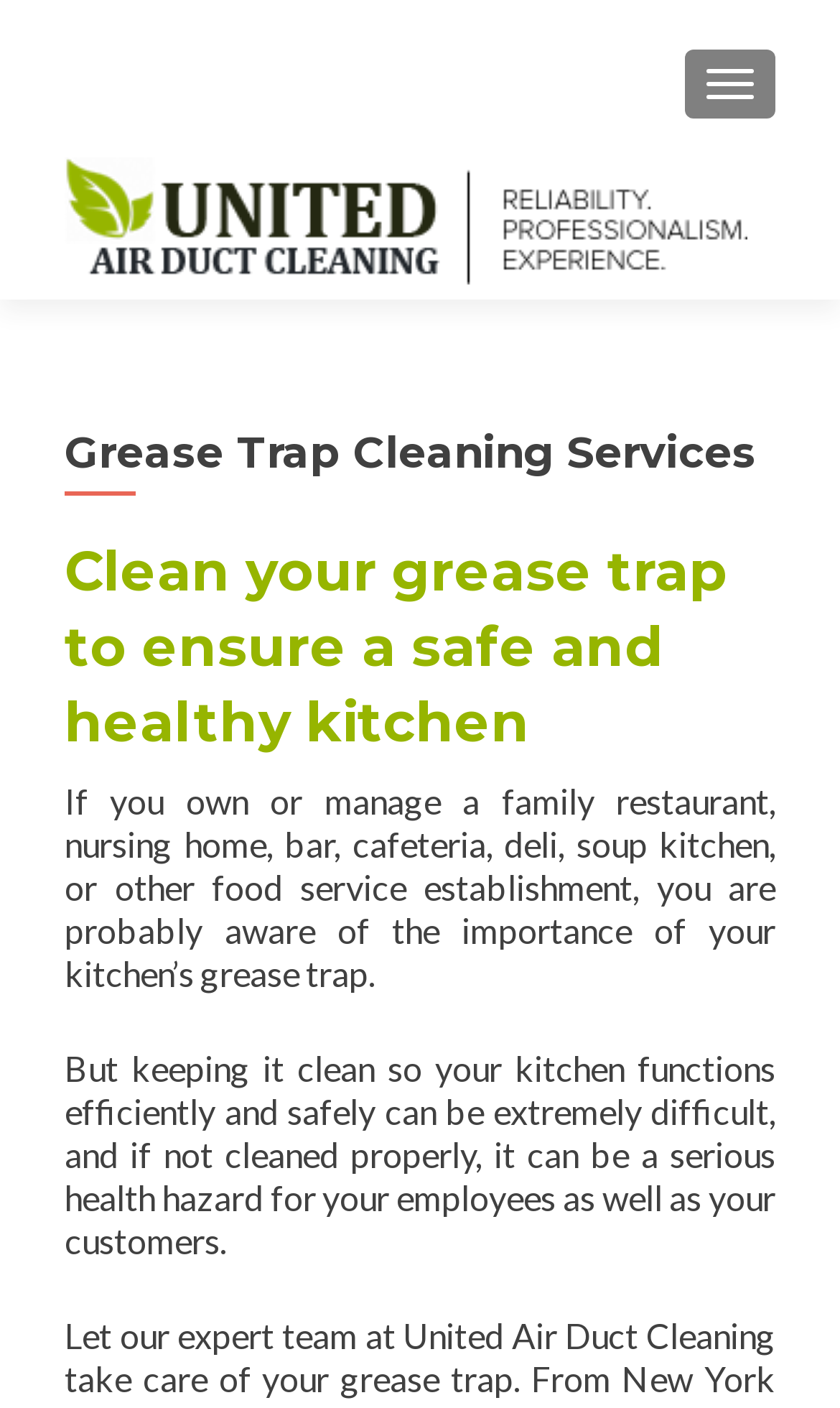What is the purpose of cleaning grease traps?
Based on the image, give a concise answer in the form of a single word or short phrase.

Ensure safe and healthy kitchen